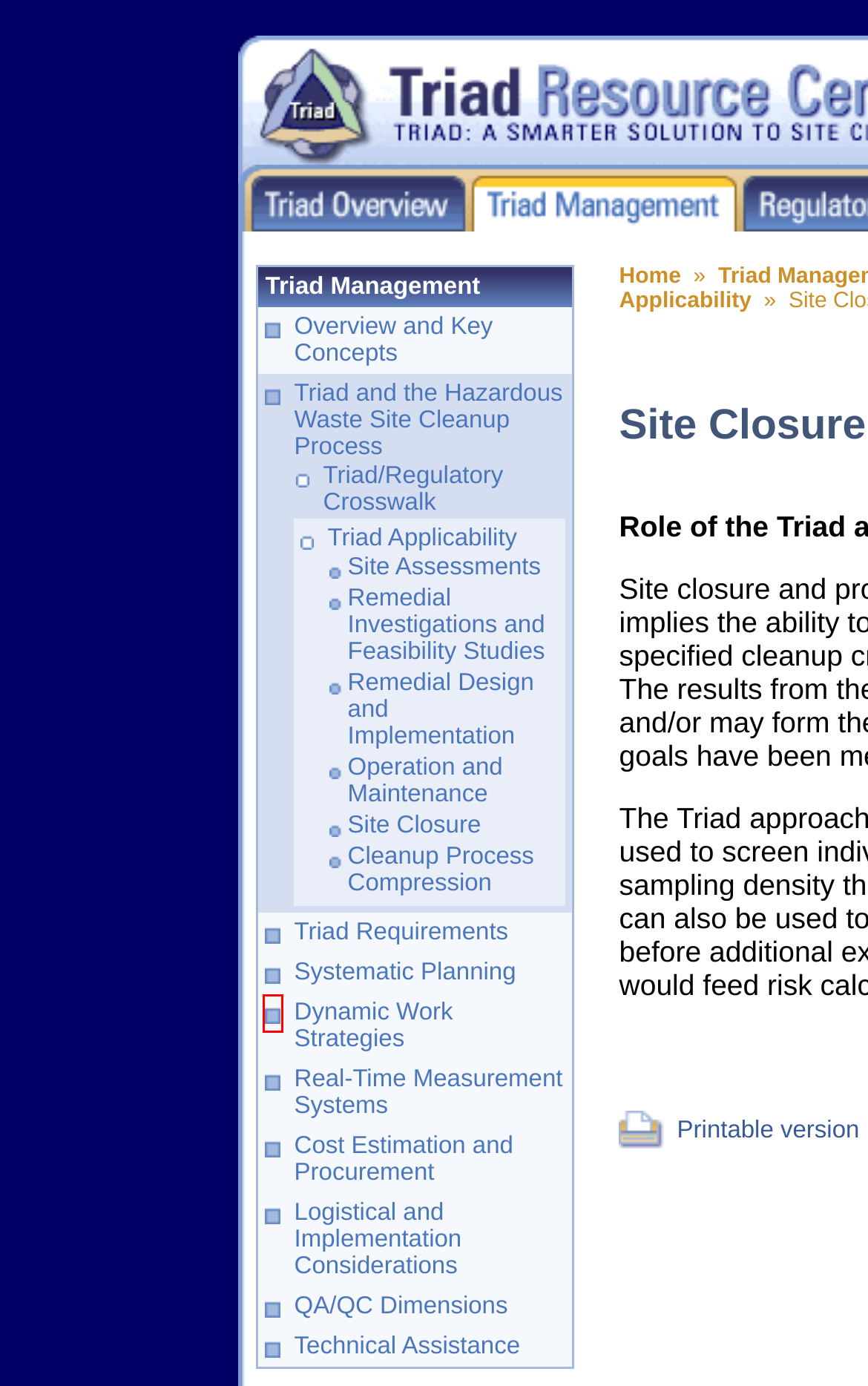A screenshot of a webpage is provided, featuring a red bounding box around a specific UI element. Identify the webpage description that most accurately reflects the new webpage after interacting with the selected element. Here are the candidates:
A. Triad Resource Center | Technical Assistance with Triad
B. Triad Resource Center | Remedial Design and Implementation
C. Triad Resource Center | Triad Management
D. Triad Resource Center | Dynamic Work Strategies with Triad
E. Triad Resource Center | Triad Requirements
F. Triad Resource Center | Triad Applicability
G. Triad Resource Center | Triad/Regulatory Crosswalk
H. Triad Resource Center | QA/QC Dimensions

D